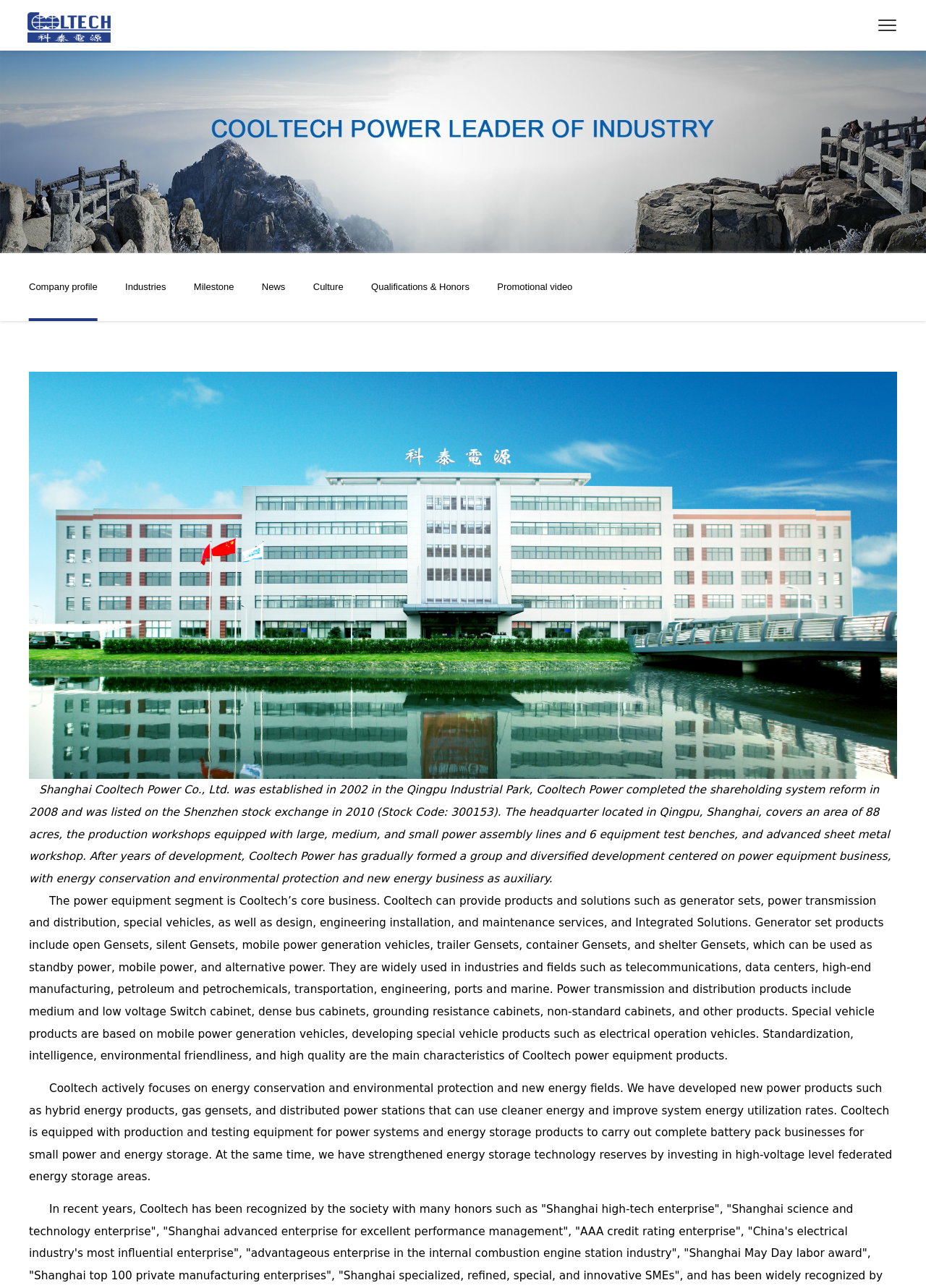Provide an in-depth caption for the webpage.

The webpage is about Shanghai Cooltech Power Co., Ltd, a company established in 2002 in Qingpu Industrial Park. At the top-left corner, there is a small image with the text "图片名称" (image name). Below it, there is a heading with no text. To the right of the heading, there are several links, including "Company profile", "Industries", "Milestone", "News", "Culture", "Qualifications & Honors", and "Promotional video", which are arranged horizontally.

On the left side of the page, there is a large image that spans almost the entire height of the page. Below the image, there is a brief company introduction, which mentions the company's establishment, shareholding system reform, and listing on the Shenzhen stock exchange. The introduction is followed by a detailed description of the company's power equipment business, including its products and solutions, such as generator sets, power transmission and distribution, special vehicles, and integrated solutions.

Further down the page, there is another section that discusses the company's focus on energy conservation and environmental protection, as well as new energy fields. This section mentions the development of new power products, such as hybrid energy products, gas gensets, and distributed power stations, as well as the company's energy storage technology reserves.

At the bottom of the page, there is a large image that spans almost the entire width of the page. Above this image, there is a small amount of whitespace, and then a line of text with no content ("　　").